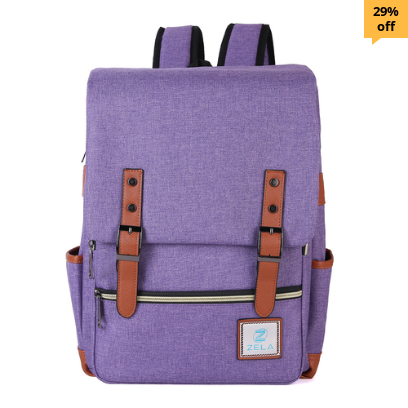Please provide a comprehensive answer to the question below using the information from the image: What is the size of the laptop it can accommodate?

According to the caption, the backpack is 'tailored to accommodate a 15-inch laptop', making it suitable for laptops of this size.